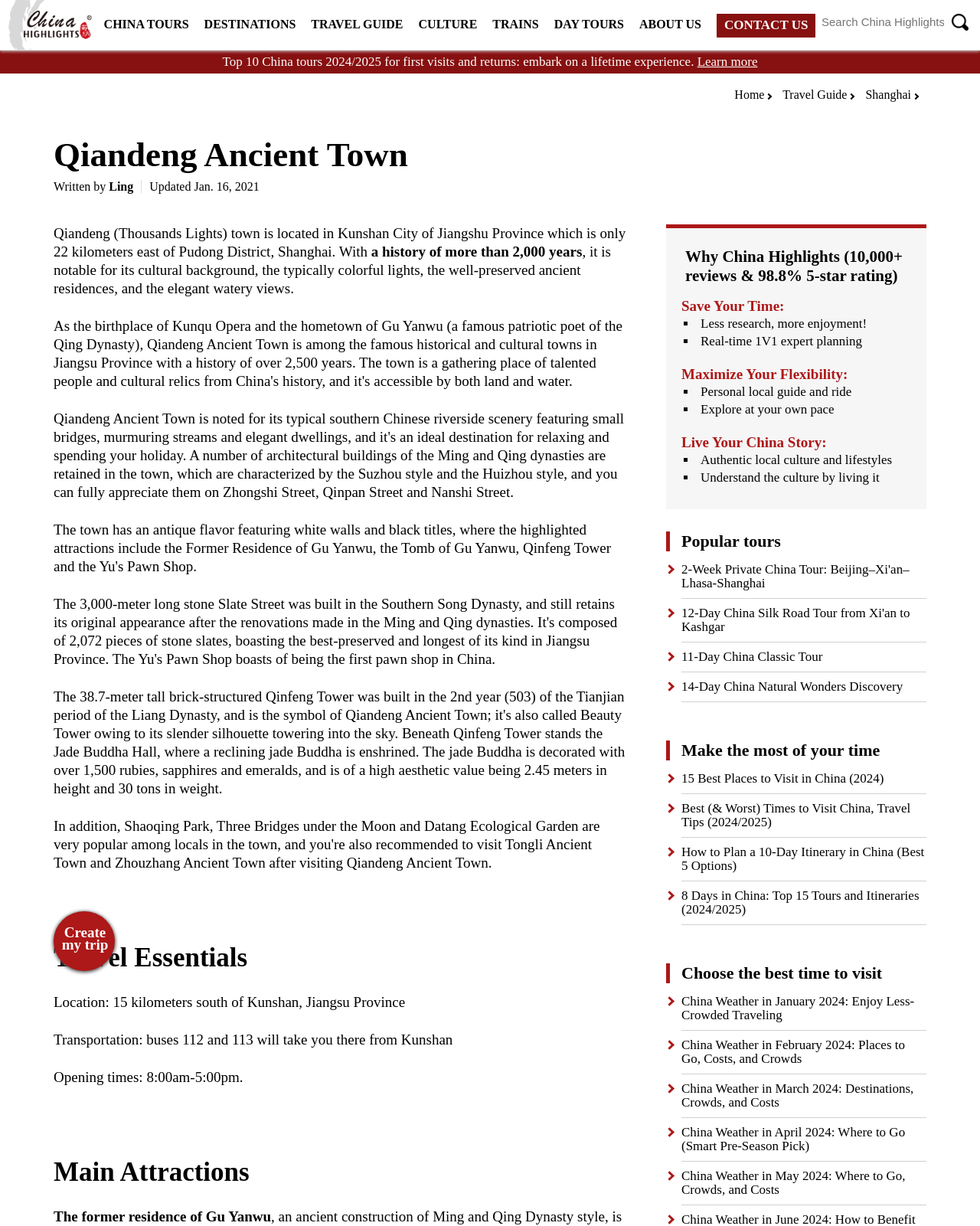Using the elements shown in the image, answer the question comprehensively: What is the name of the ancient town?

I found the answer by looking at the heading element with the text 'Qiandeng Ancient Town' which is located at the top of the webpage, indicating that it is the main topic of the webpage.